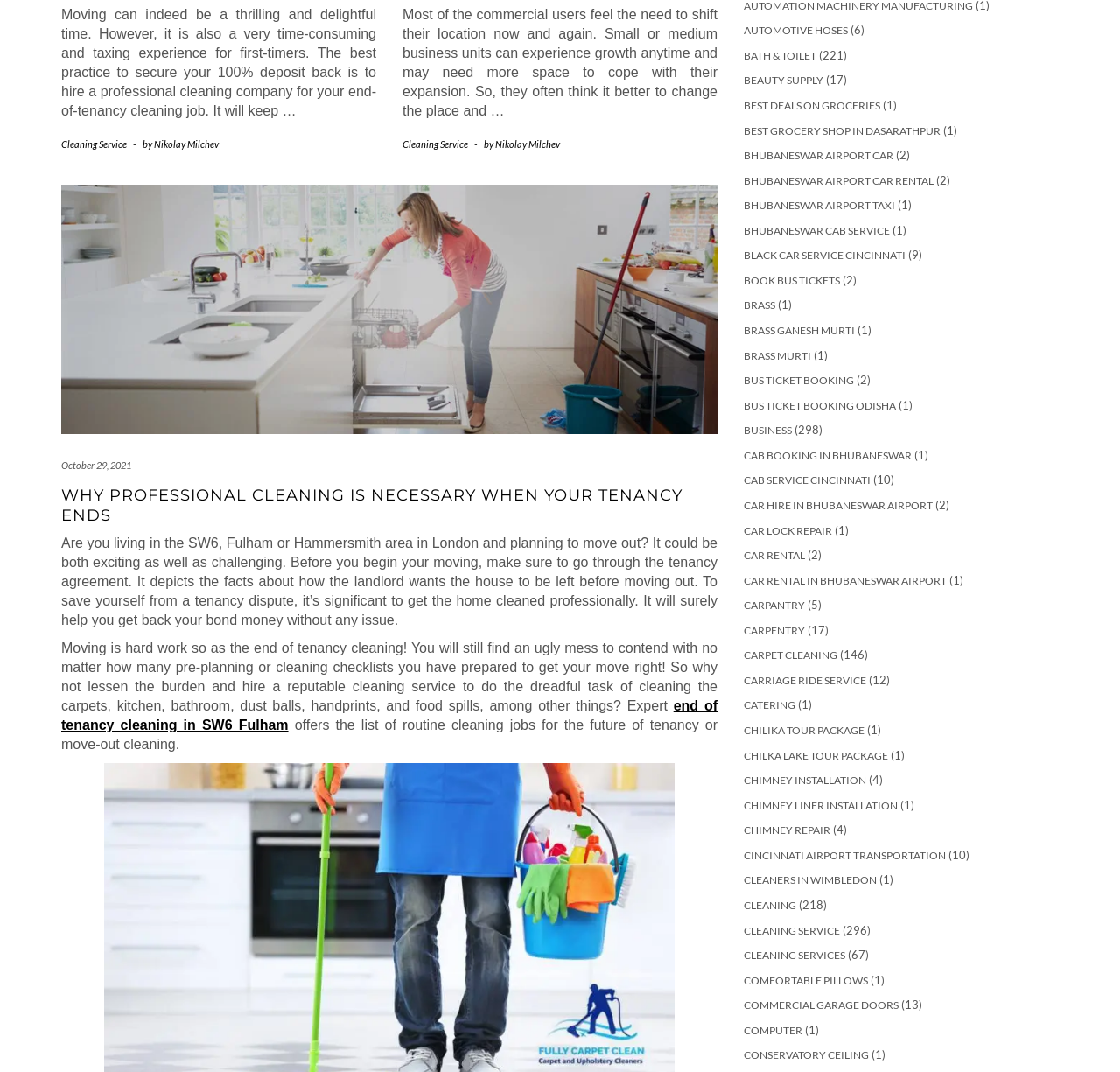Please find the bounding box for the UI component described as follows: "Automotive Hoses".

[0.664, 0.022, 0.757, 0.034]